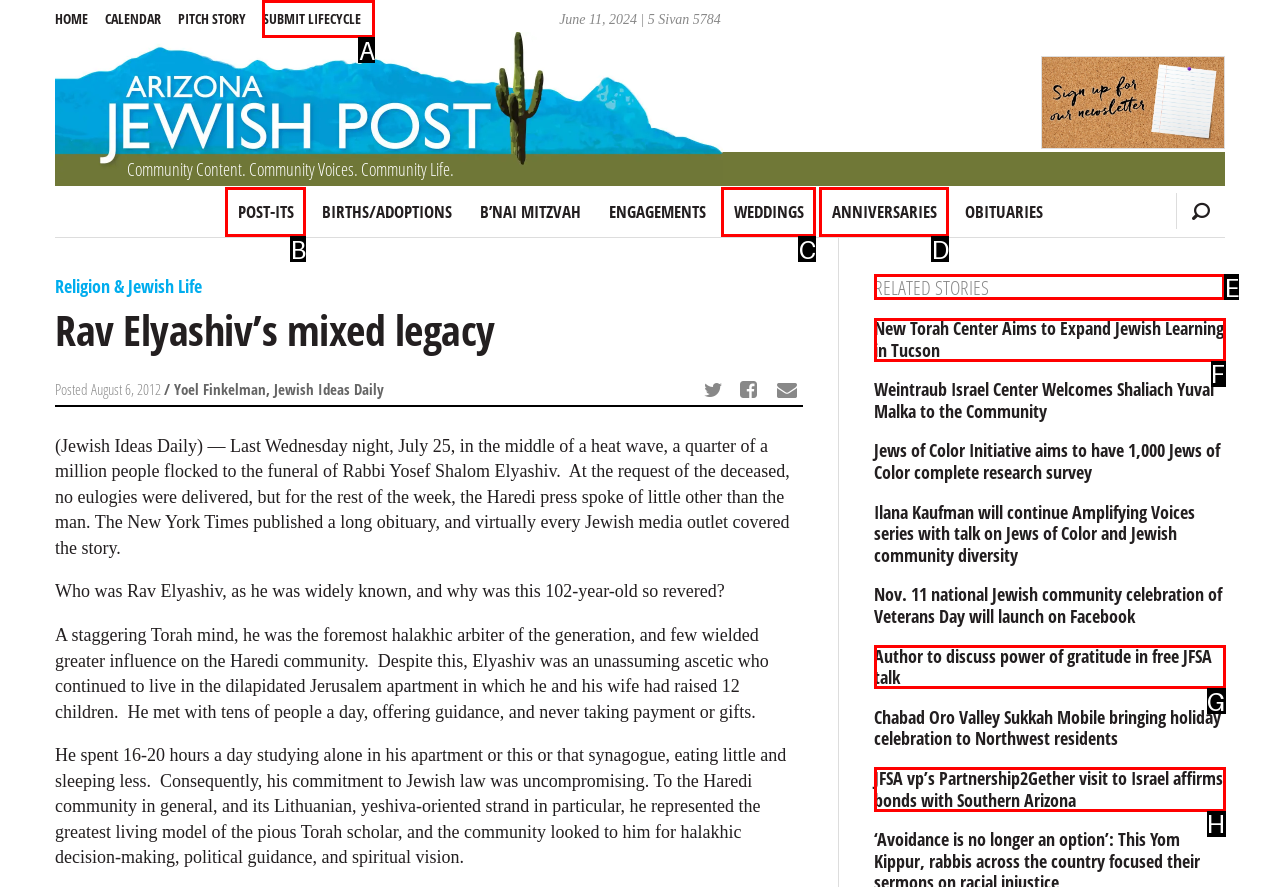Tell me which element should be clicked to achieve the following objective: View the 'RELATED STORIES'
Reply with the letter of the correct option from the displayed choices.

E